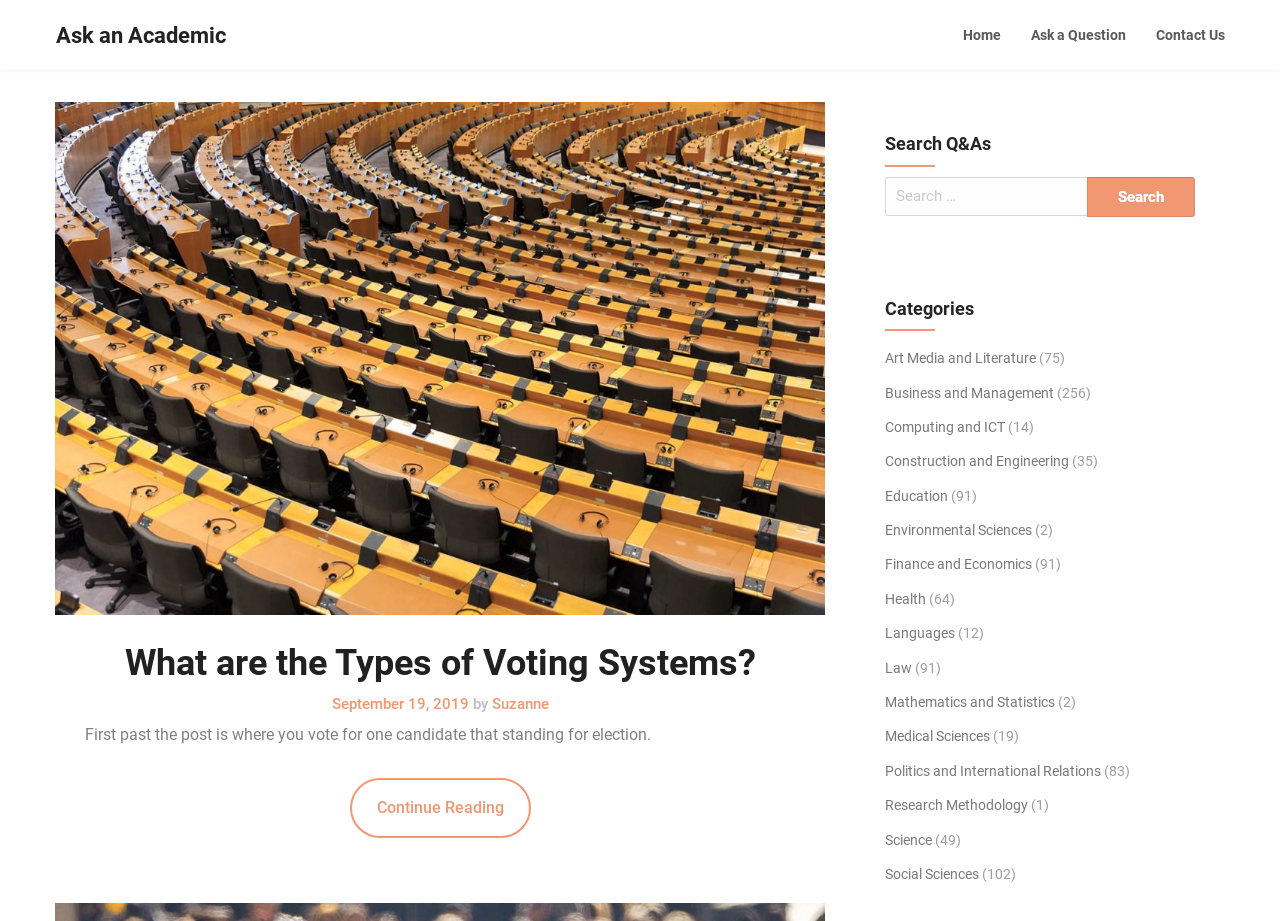Describe every aspect of the webpage in a detailed manner.

The webpage is a Question and Answers site where users can ask questions to be answered by fully qualified academics. At the top, there is a heading "Ask an Academic" with a link to the same title. Below it, there are three links: "Home", "Ask a Question", and "Contact Us", aligned horizontally.

The main content of the page is an article section, which takes up most of the page. It contains a link to an article titled "Empty room for politicians" with an accompanying image. Below the article title, there is a header "What are the Types of Voting Systems?" with a link to the same title. The article also includes a timestamp "September 19, 2019", and the author's name "Suzanne". The article content is a brief description of the first past the post voting system, followed by a "Continue Reading" link.

On the right side of the page, there are three sections: "Search Q&As", "Categories", and a list of categories with links to each category. The "Search Q&As" section contains a search box with a label "Search for:" and a "Search" button. The "Categories" section lists 15 categories, each with a link to the category and the number of questions in parentheses. The categories are arranged vertically, with the category names and question counts aligned horizontally.

Overall, the webpage is organized into clear sections, with a prominent article section and a sidebar with search and category links.